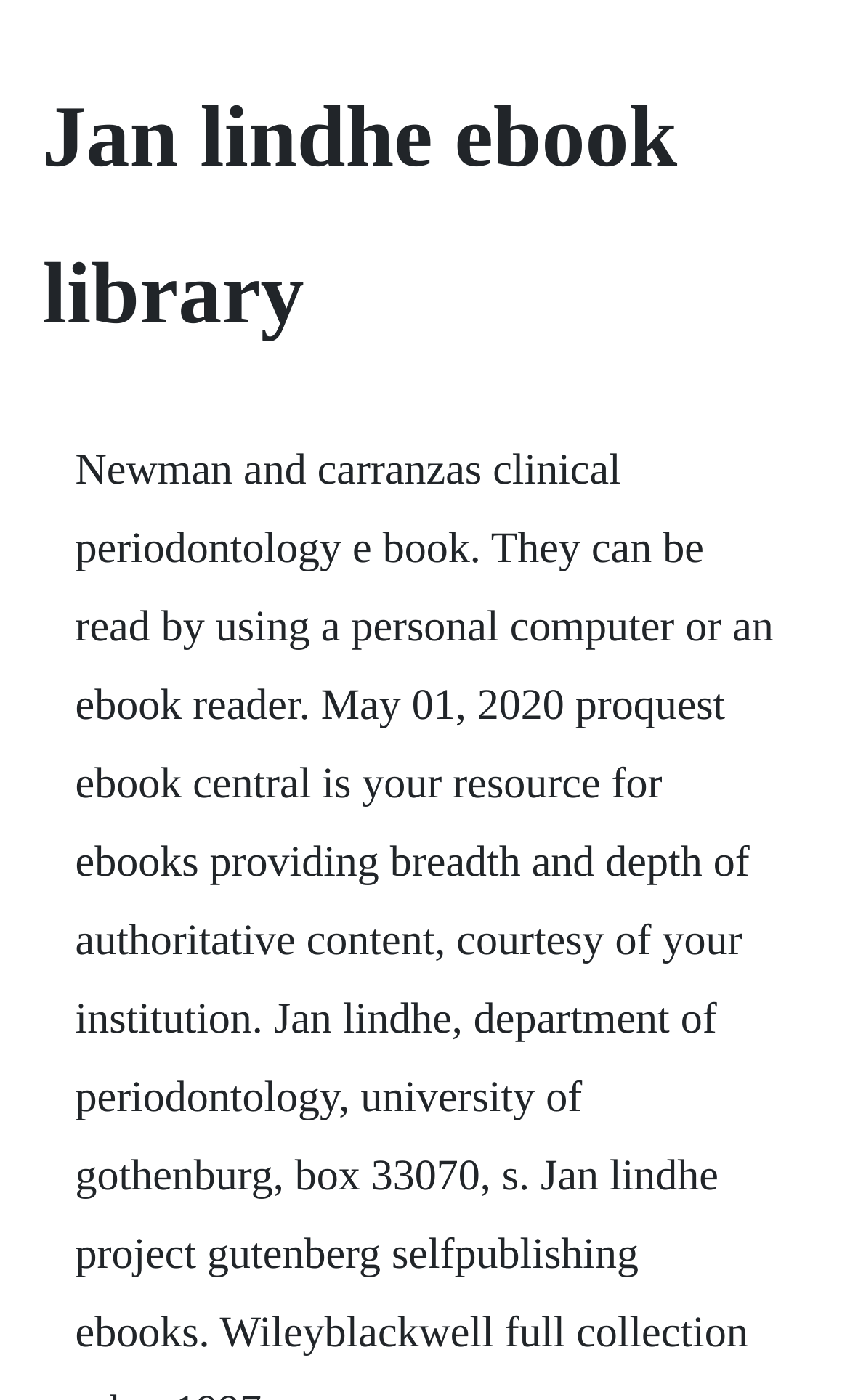What is the text of the webpage's headline?

Jan lindhe ebook library